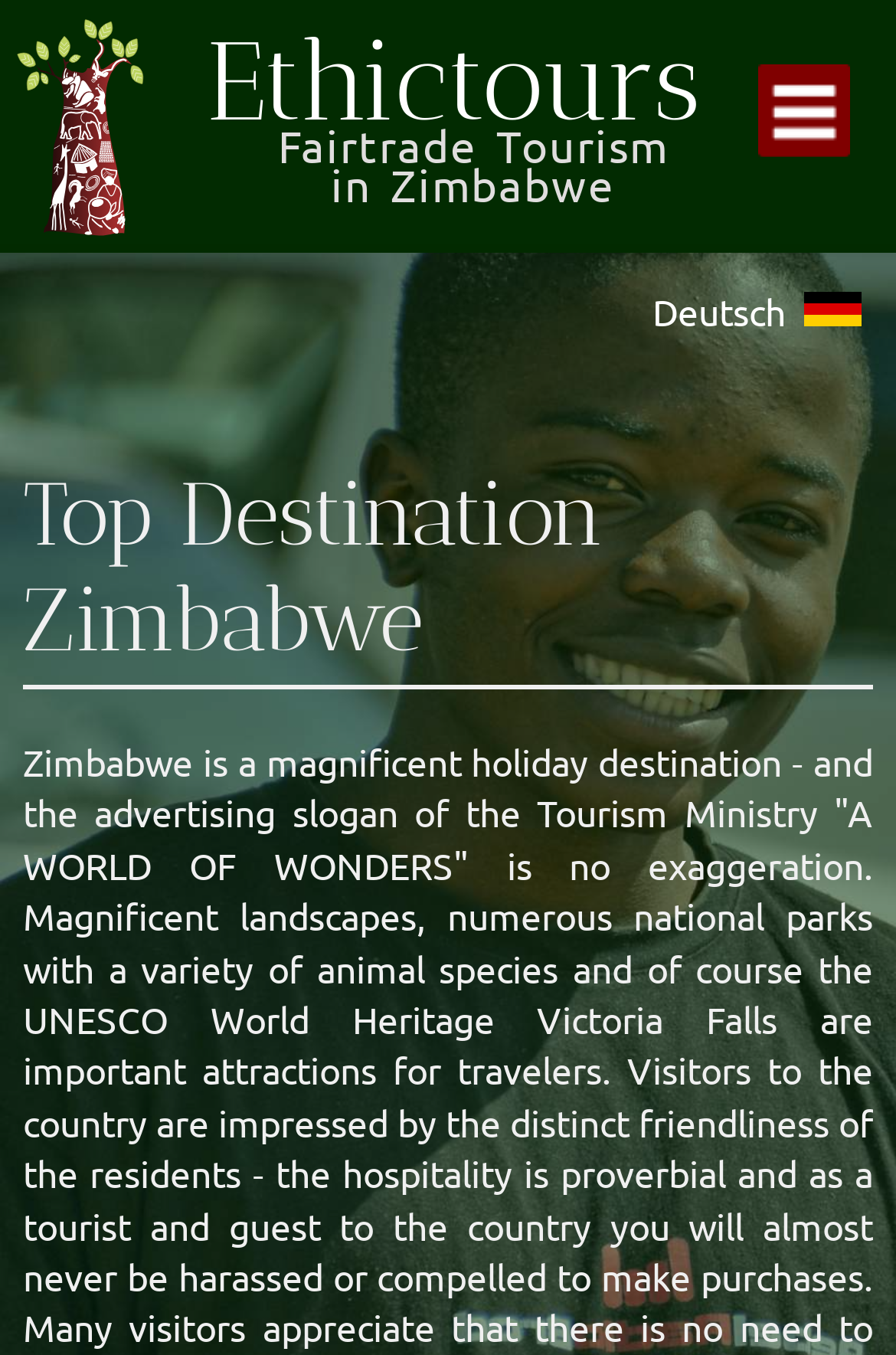Provide the bounding box coordinates of the HTML element described by the text: "Deutsch". The coordinates should be in the format [left, top, right, bottom] with values between 0 and 1.

[0.728, 0.212, 0.962, 0.246]